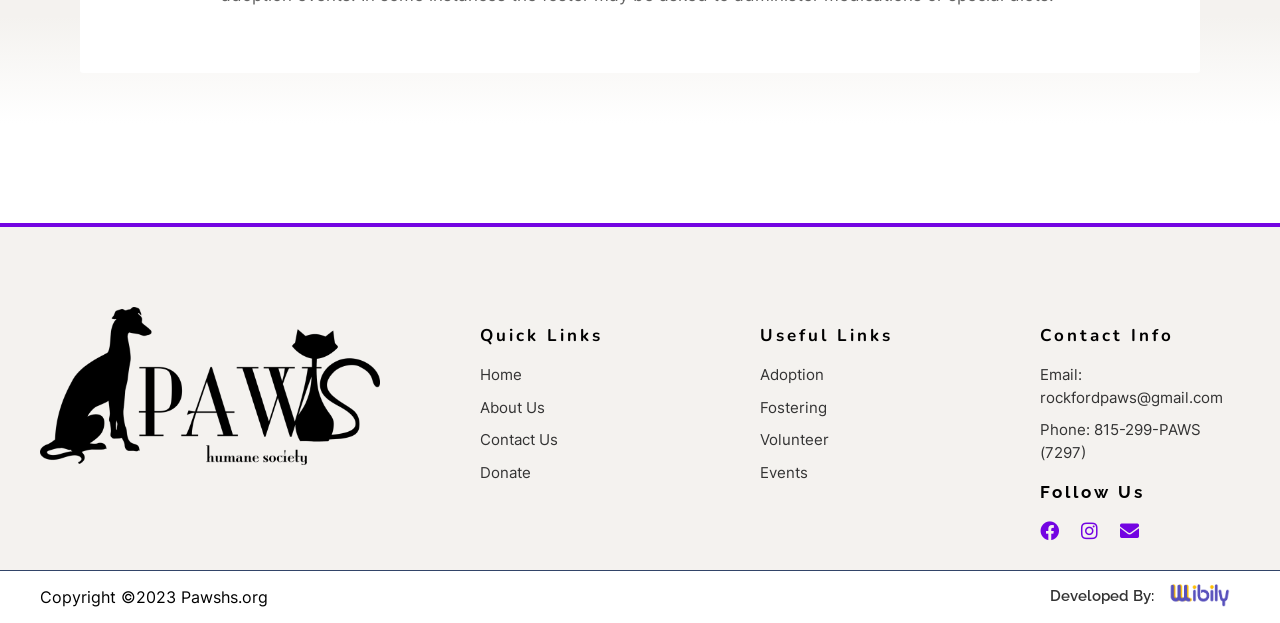Please locate the bounding box coordinates of the region I need to click to follow this instruction: "Follow on Facebook".

[0.812, 0.837, 0.827, 0.867]